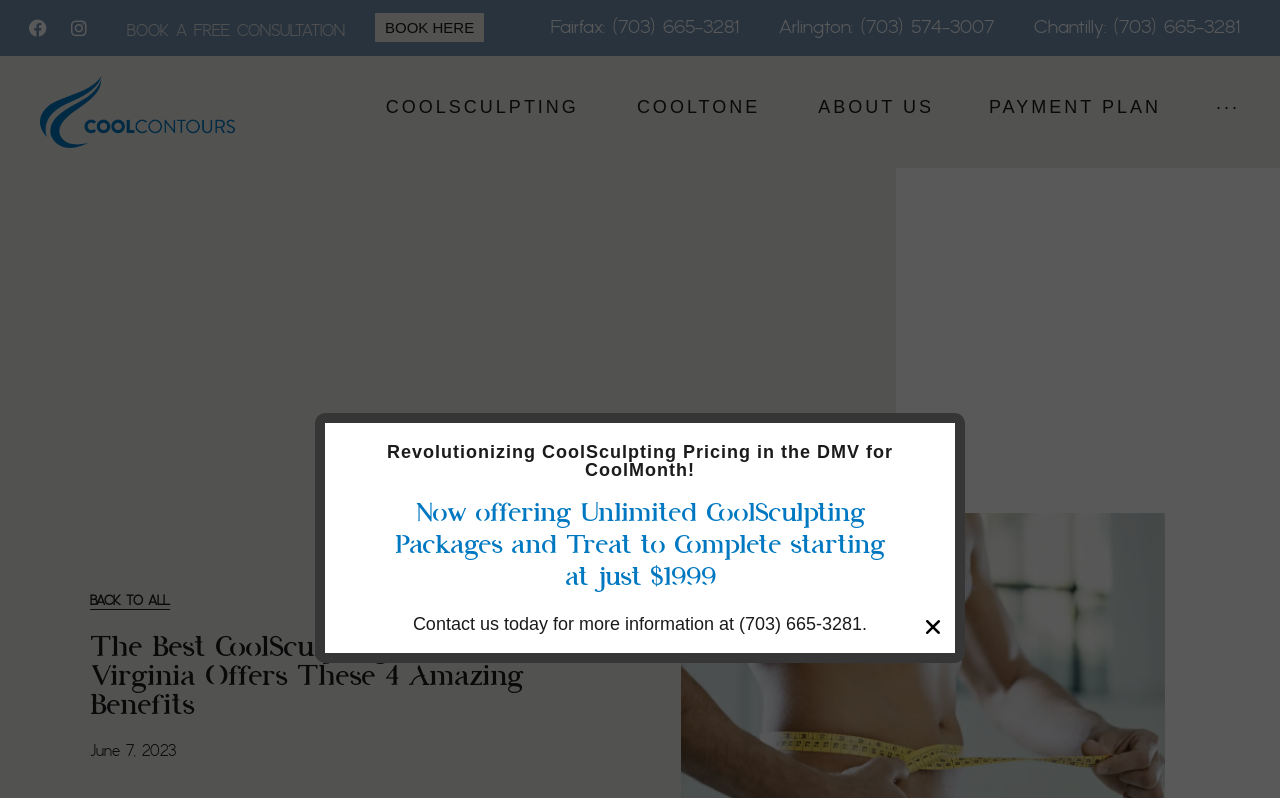What is the date mentioned on the webpage?
Refer to the image and respond with a one-word or short-phrase answer.

June 7, 2023